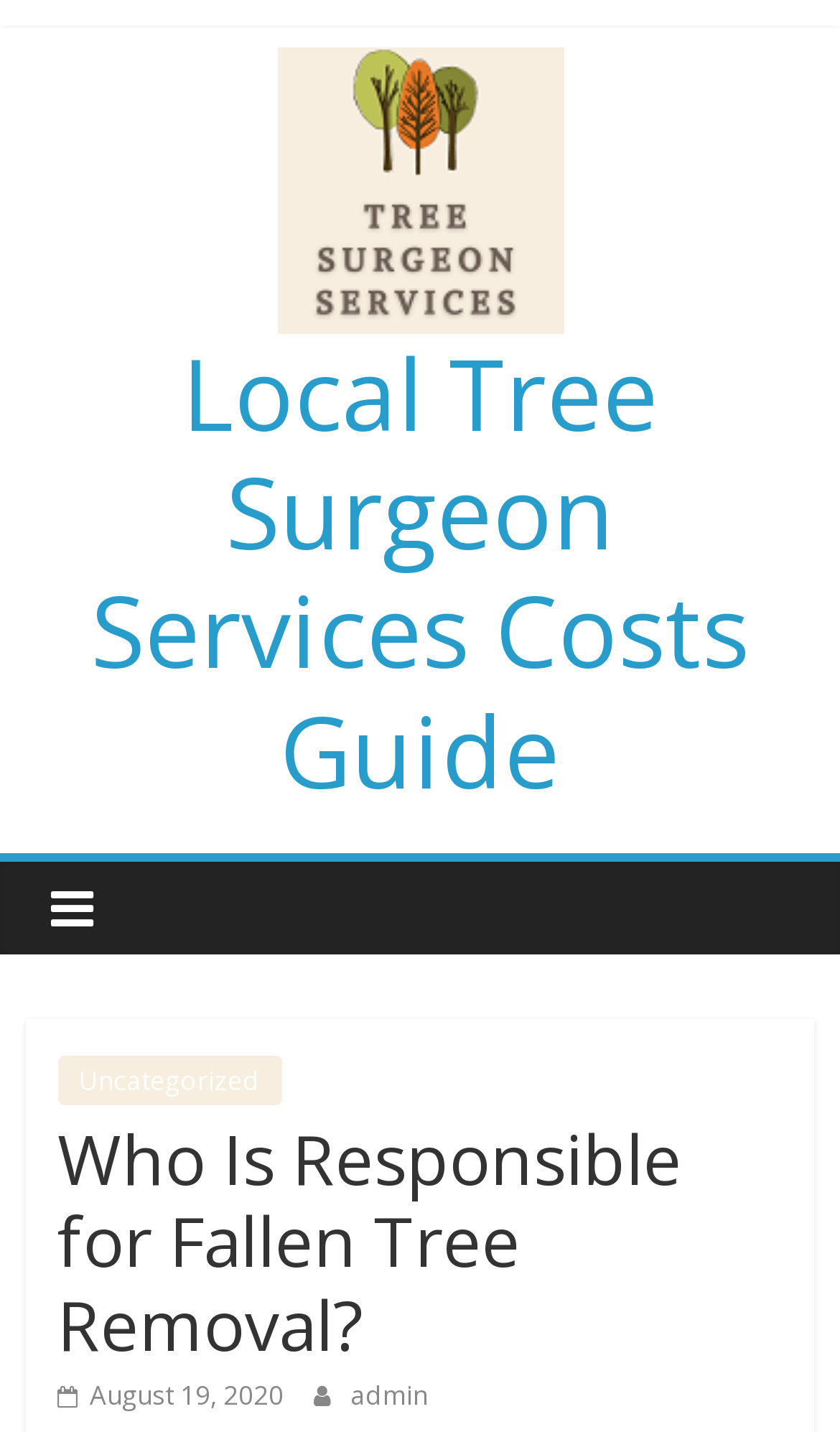Detail the various sections and features of the webpage.

The webpage appears to be a blog post or article discussing the topic of fallen tree removal and local tree surgeon services costs. 

At the top of the page, there is a prominent link and image with the title "Local Tree Surgeon Services Costs Guide", which takes up a significant portion of the top section. 

Below this, there is a heading with the same title, "Local Tree Surgeon Services Costs Guide", which is followed by two links, one to the same title and another to "Uncategorized". 

To the right of these links, there is a small, non-descriptive text element containing a single whitespace character. 

Further down, there is a header section containing a heading with the question "Who Is Responsible for Fallen Tree Removal?". 

At the very bottom of the page, there are three links: one with an icon and the date "August 19, 2020", another with the text "admin", and a third with no descriptive text.